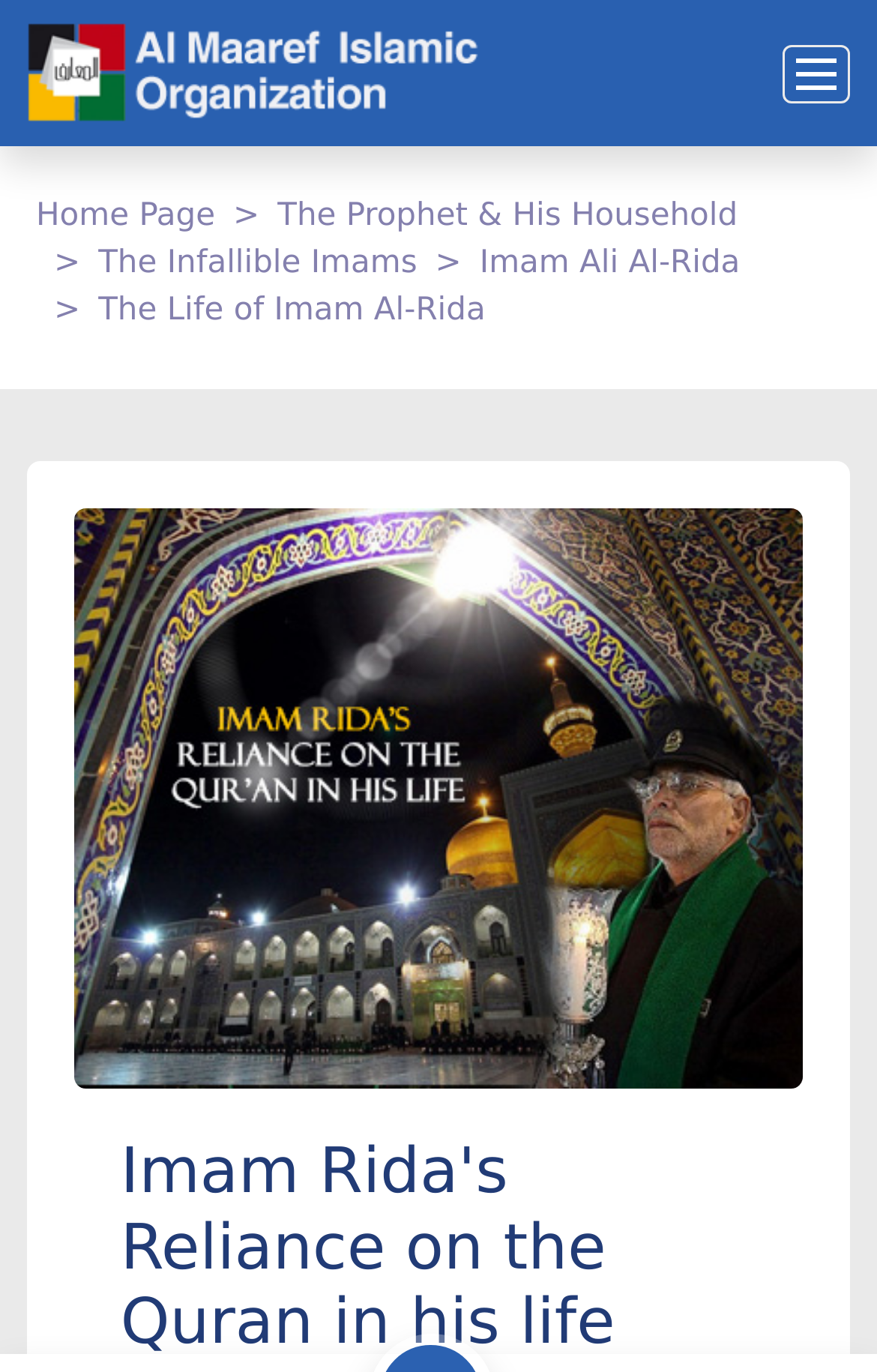Locate the bounding box coordinates of the area where you should click to accomplish the instruction: "read about Imam Rida's Reliance on the Quran in his life".

[0.084, 0.37, 0.916, 0.793]